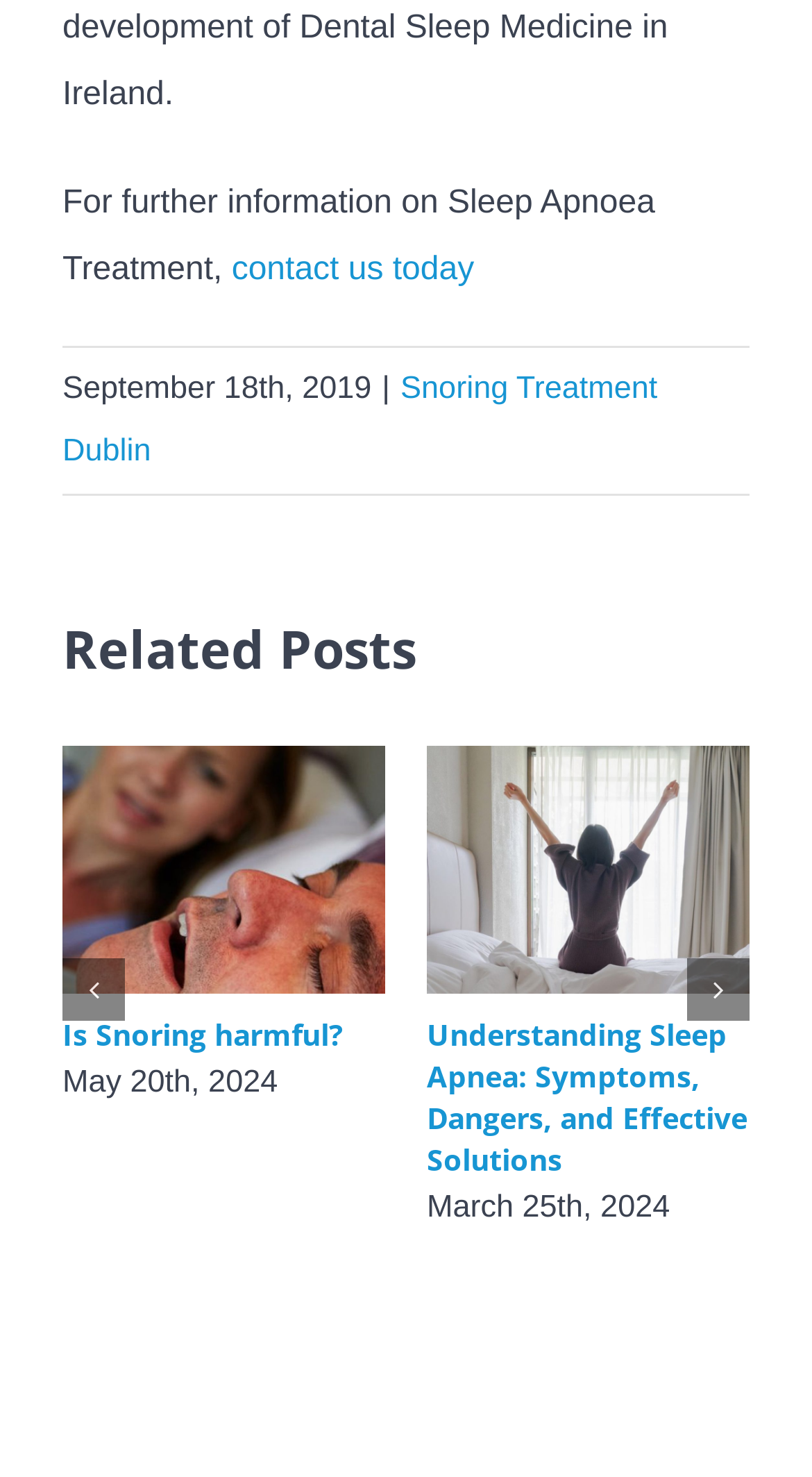How many related posts are shown on the webpage? Analyze the screenshot and reply with just one word or a short phrase.

2